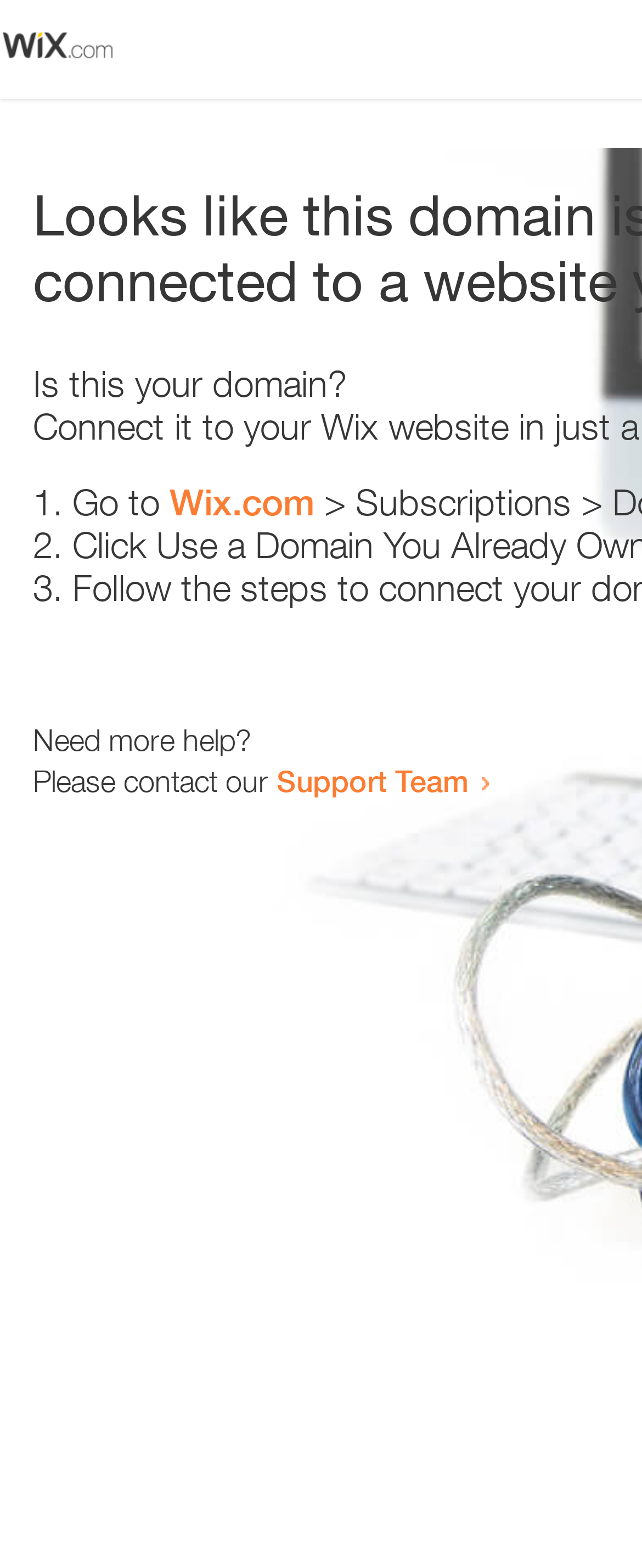Offer a meticulous caption that includes all visible features of the webpage.

The webpage appears to be an error page, with a small image at the top left corner. Below the image, there is a heading that reads "Is this your domain?" centered on the page. 

Underneath the heading, there is a numbered list with three items. The first item starts with "1." and is followed by the text "Go to" and a link to "Wix.com". The second item starts with "2." and the third item starts with "3.", but their contents are not specified. 

At the bottom of the page, there is a section that provides additional help options. It starts with the text "Need more help?" and is followed by a sentence that reads "Please contact our". This sentence is completed with a link to the "Support Team".